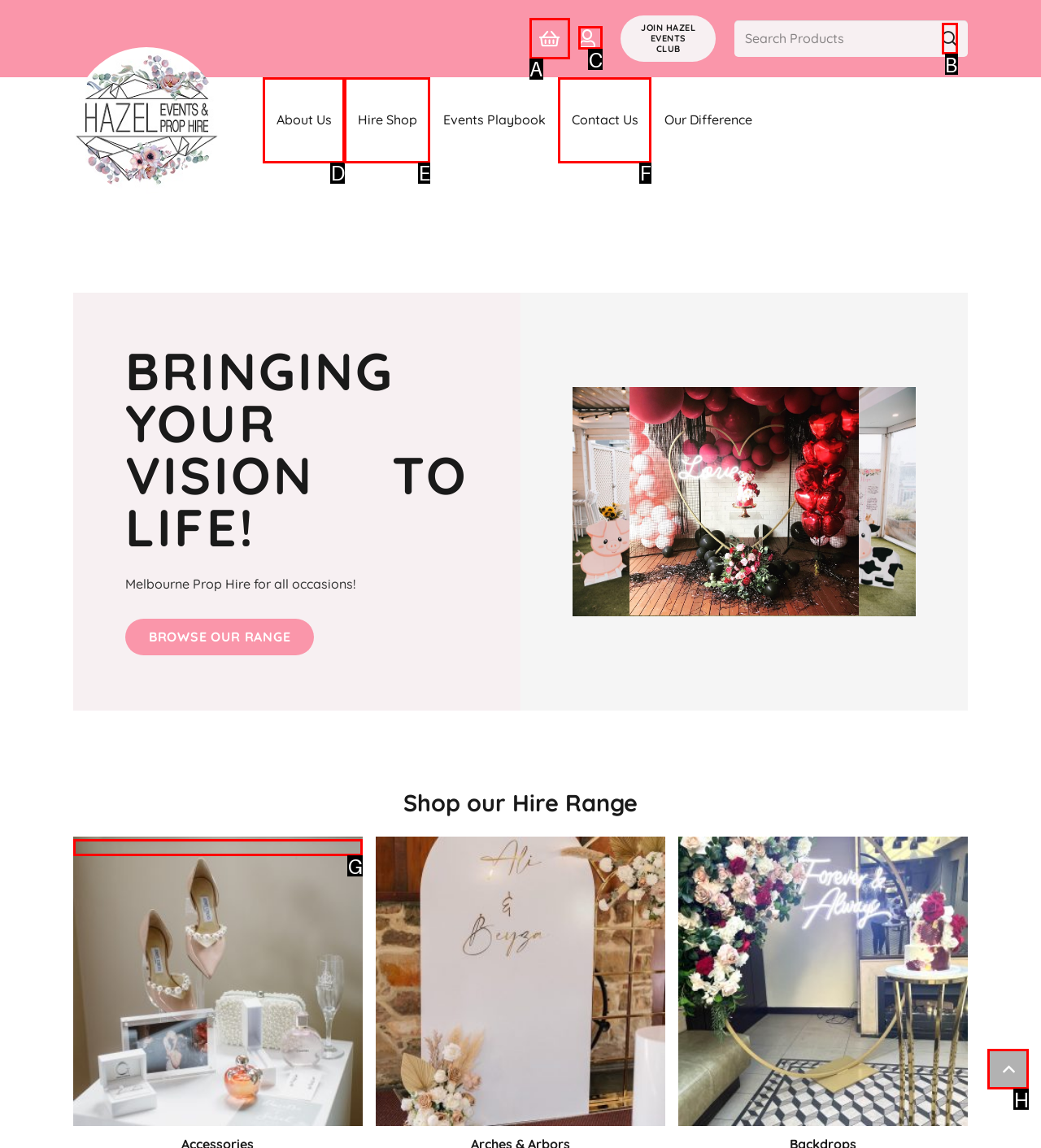Find the HTML element to click in order to complete this task: Back to top
Answer with the letter of the correct option.

H